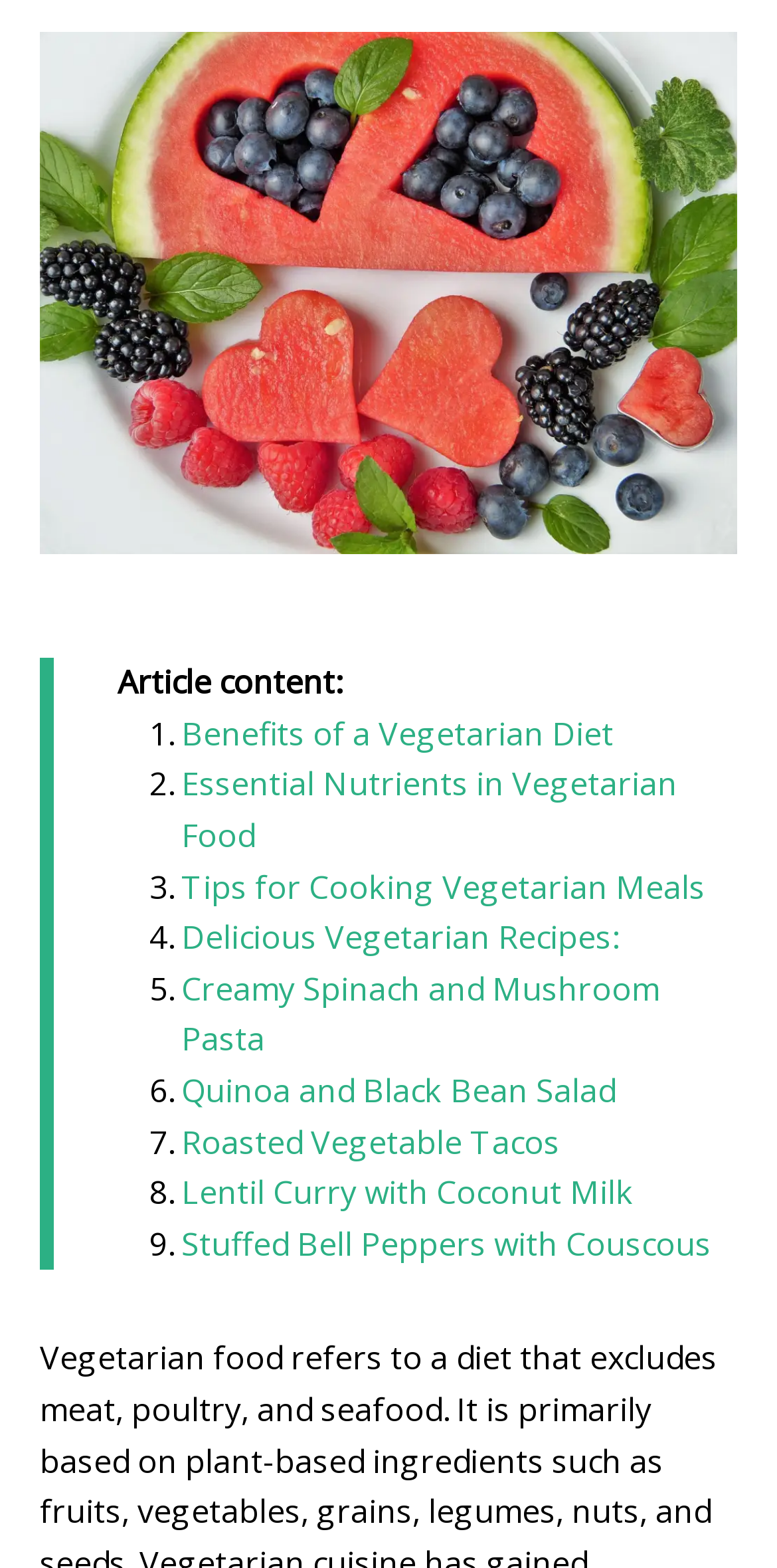Refer to the element description Roasted Vegetable Tacos and identify the corresponding bounding box in the screenshot. Format the coordinates as (top-left x, top-left y, bottom-right x, bottom-right y) with values in the range of 0 to 1.

[0.233, 0.714, 0.721, 0.742]